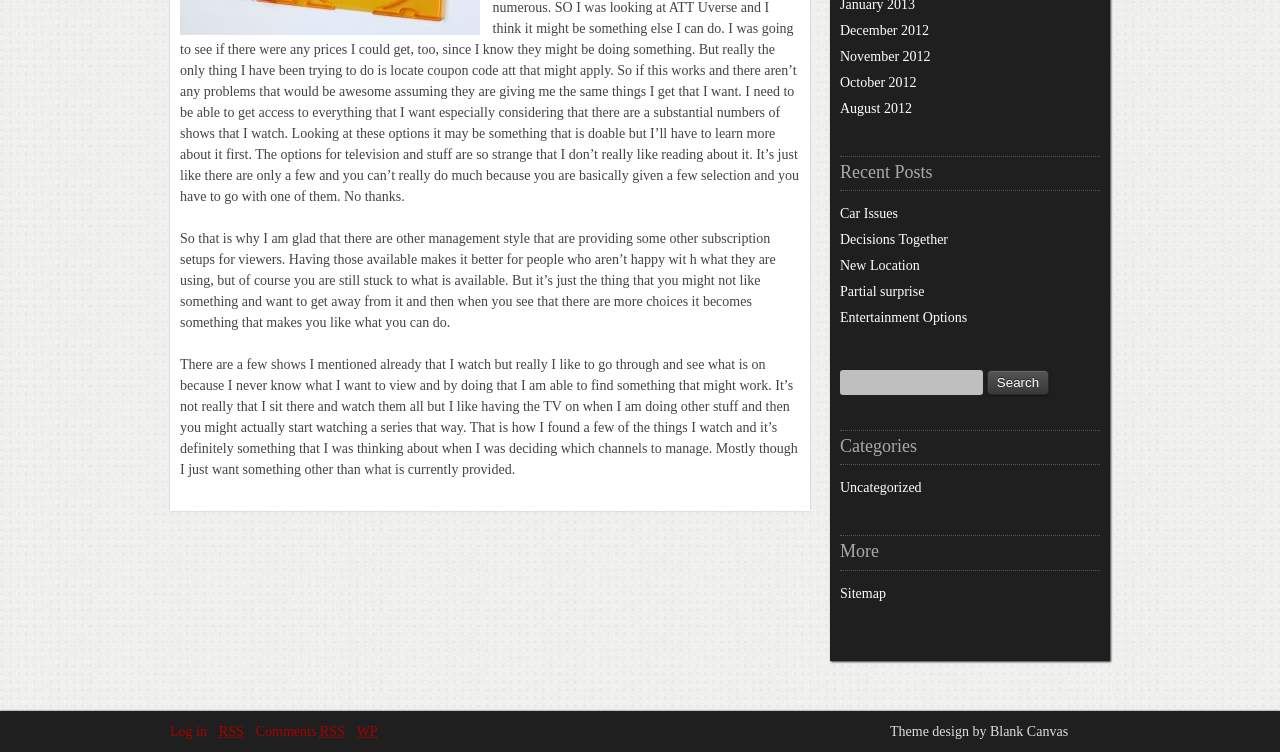Based on the element description: "Comments RSS", identify the UI element and provide its bounding box coordinates. Use four float numbers between 0 and 1, [left, top, right, bottom].

[0.2, 0.962, 0.269, 0.982]